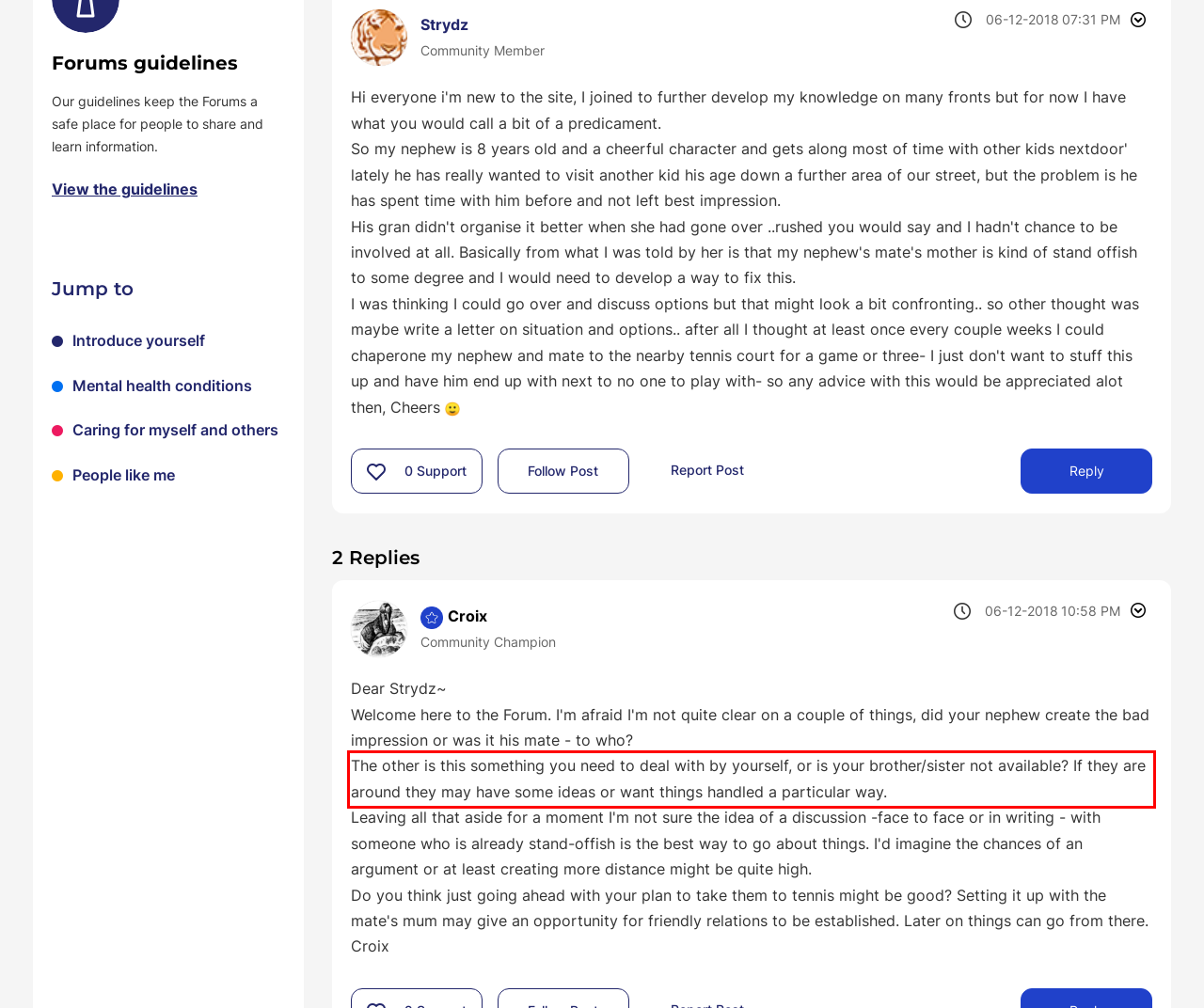Identify the text within the red bounding box on the webpage screenshot and generate the extracted text content.

The other is this something you need to deal with by yourself, or is your brother/sister not available? If they are around they may have some ideas or want things handled a particular way.